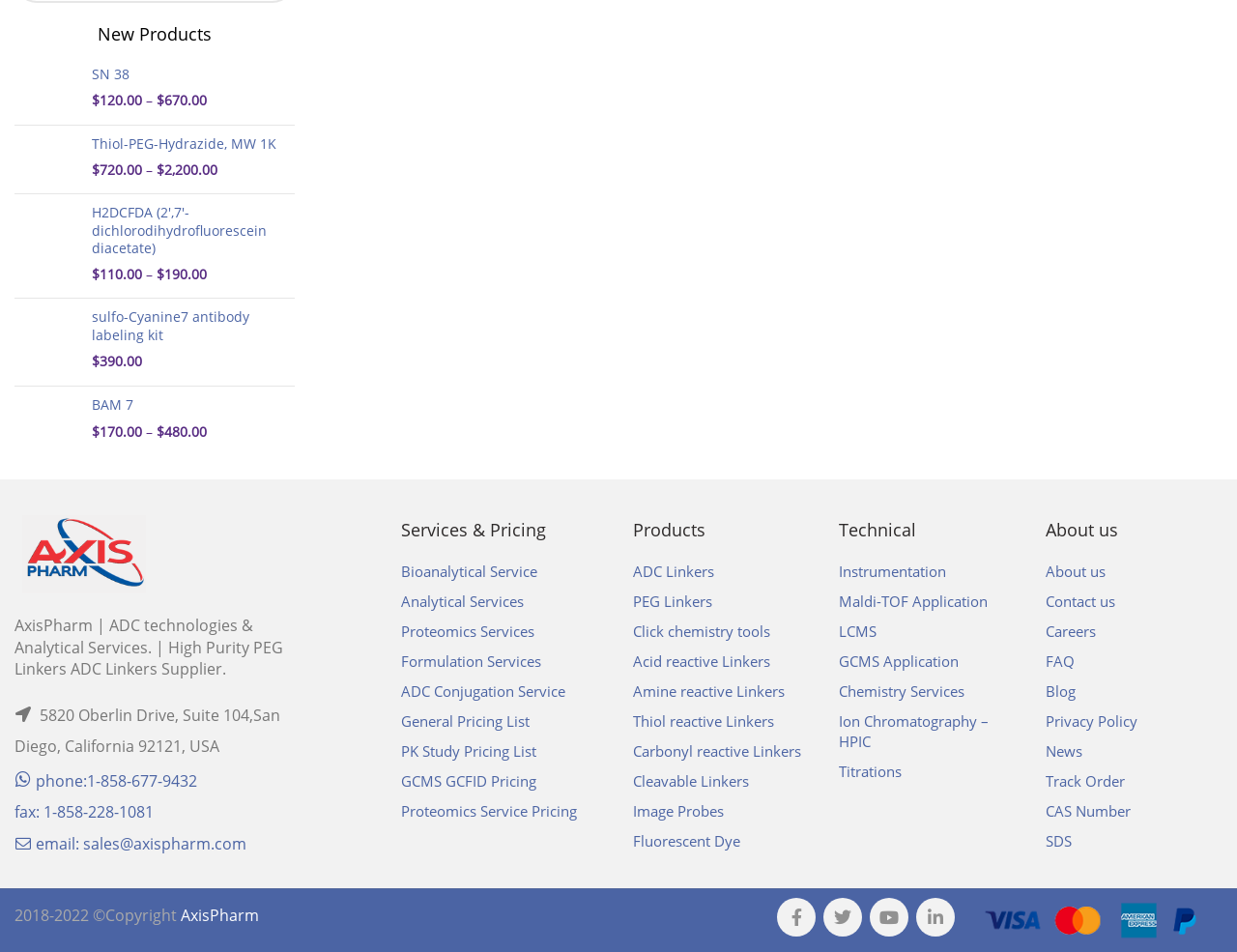Provide your answer in a single word or phrase: 
What types of linkers are available on the website?

ADC, PEG, Click chemistry, Acid reactive, Amine reactive, Thiol reactive, Carbonyl reactive, Cleavable